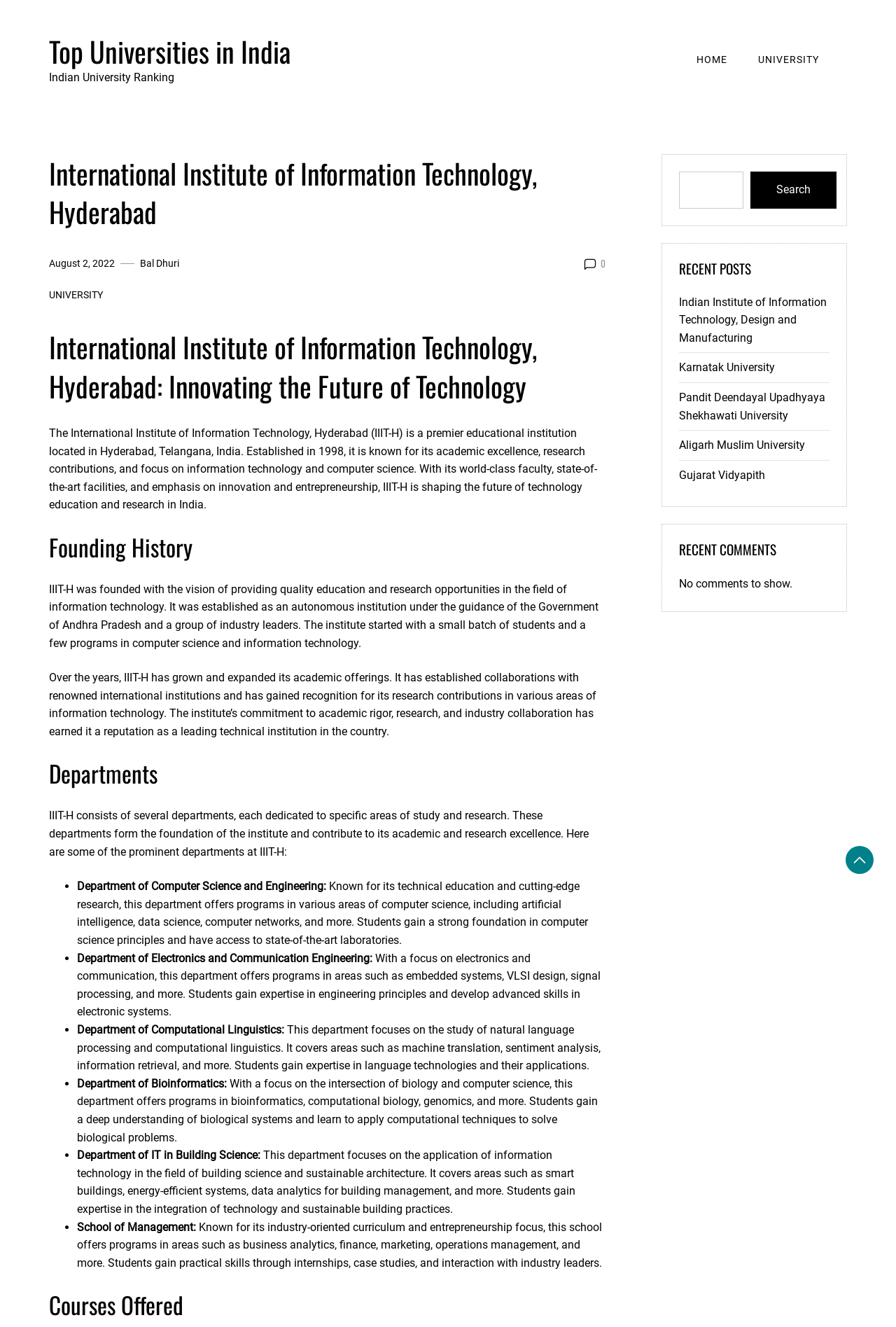How many departments are listed on the webpage?
Using the image, elaborate on the answer with as much detail as possible.

The webpage lists five departments, which are Department of Computer Science and Engineering, Department of Electronics and Communication Engineering, Department of Computational Linguistics, Department of Bioinformatics, and Department of IT in Building Science, as well as the School of Management.